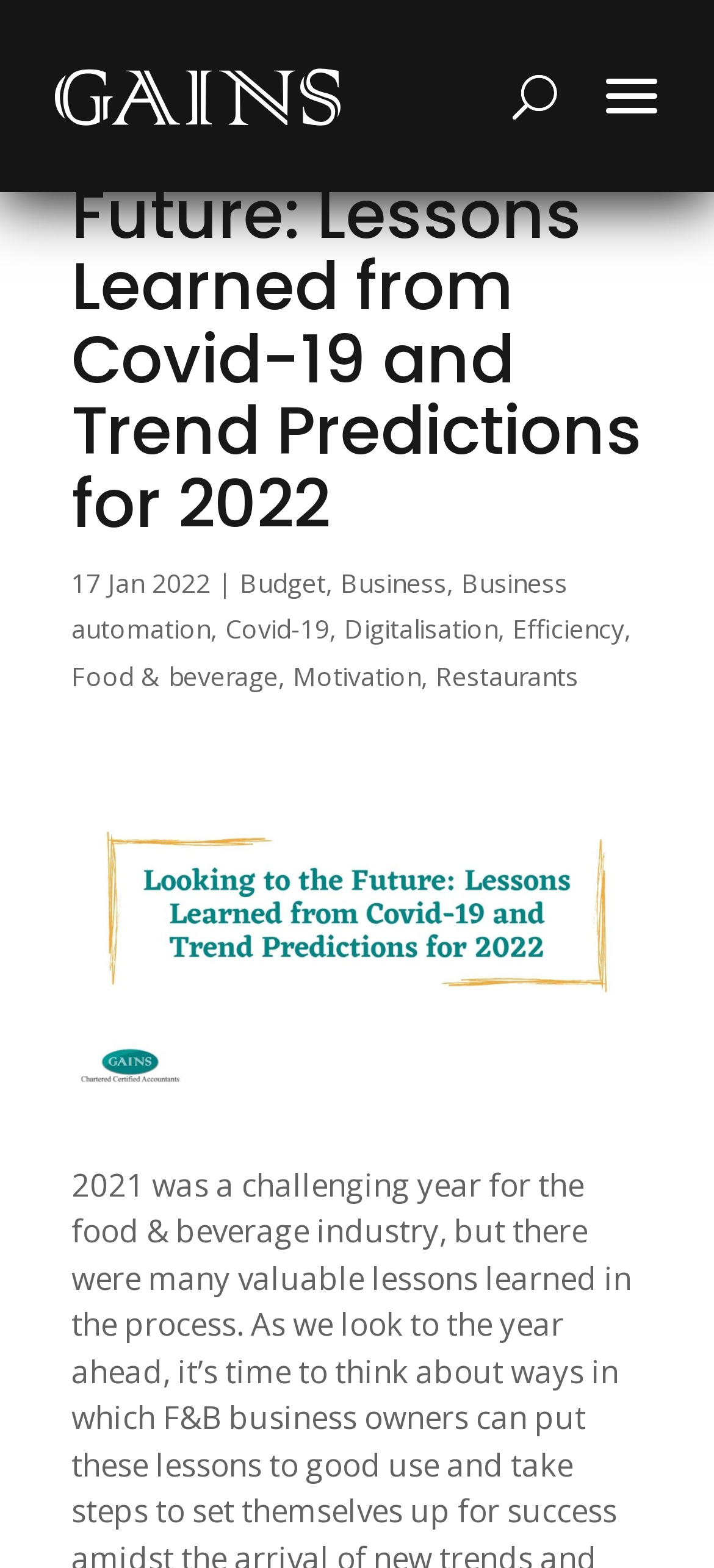What is the topic of the article on the webpage?
Please provide a comprehensive and detailed answer to the question.

I found the topic of the article by looking at the heading on the webpage and found the keywords 'Covid-19' and 'Lessons Learned' which suggest that the article is about the lessons learned from the Covid-19 pandemic.